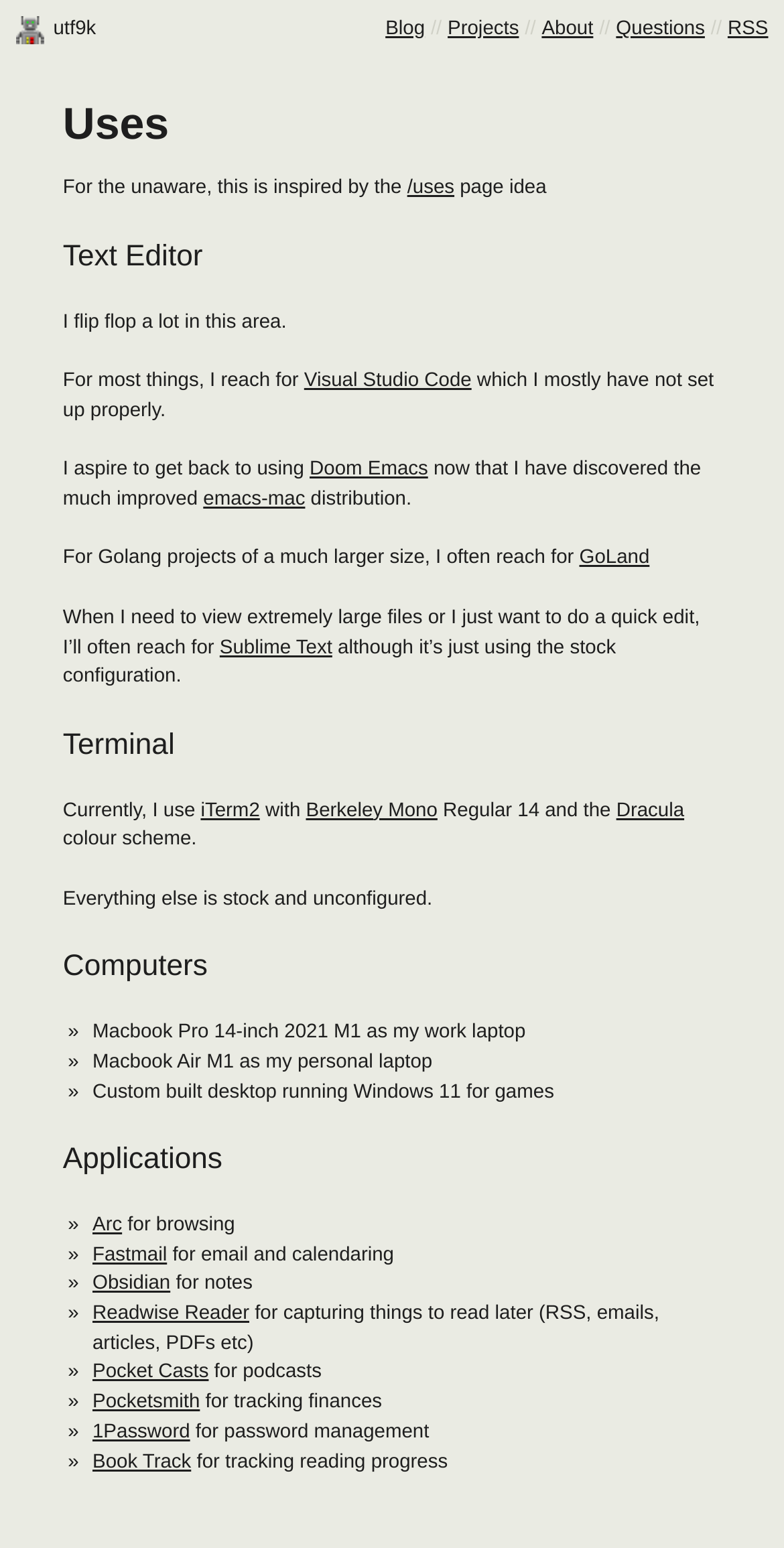Locate the bounding box coordinates of the element that should be clicked to execute the following instruction: "Click the 'utf9k' link".

[0.02, 0.01, 0.123, 0.029]